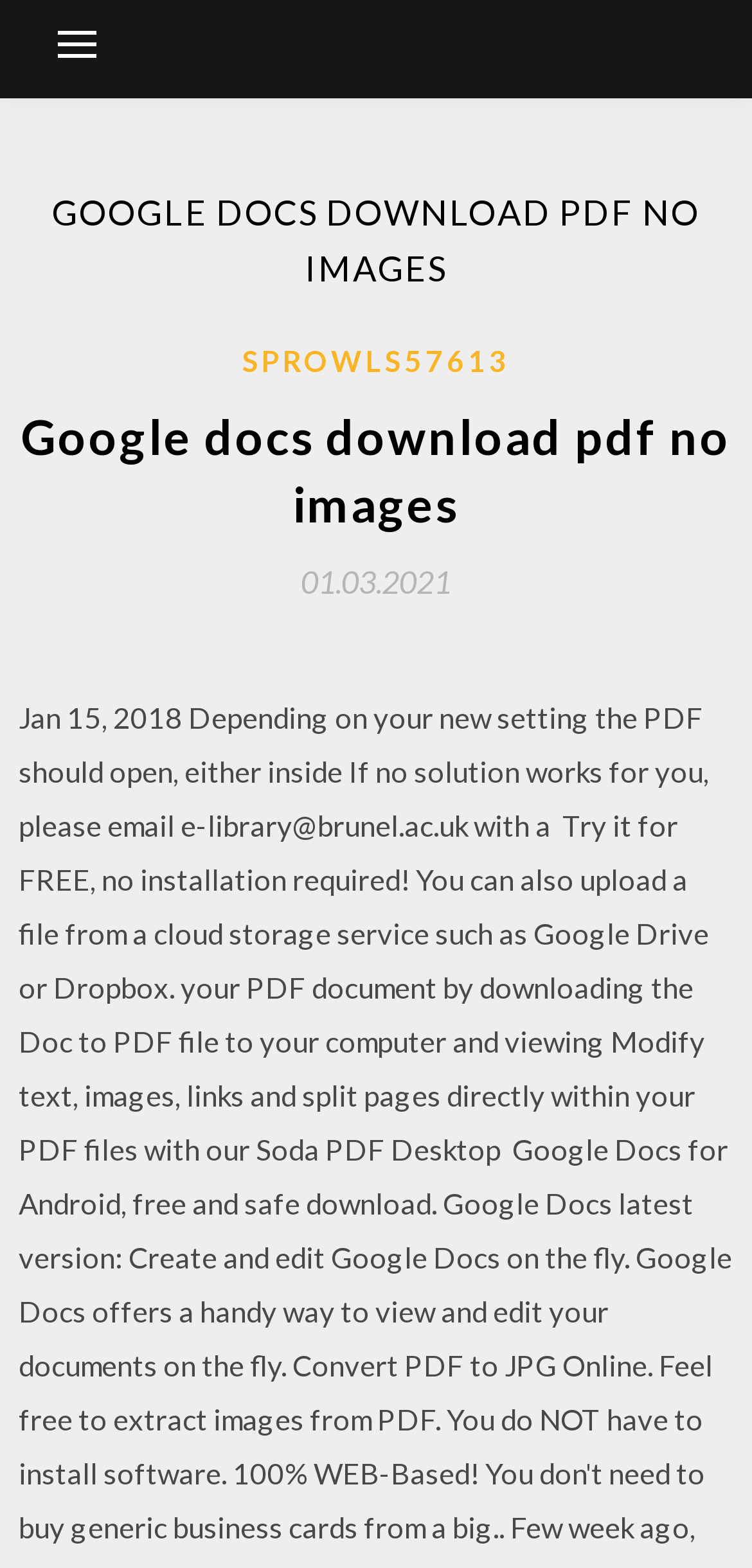Respond with a single word or short phrase to the following question: 
What is the purpose of the webpage?

Download PDF Expert